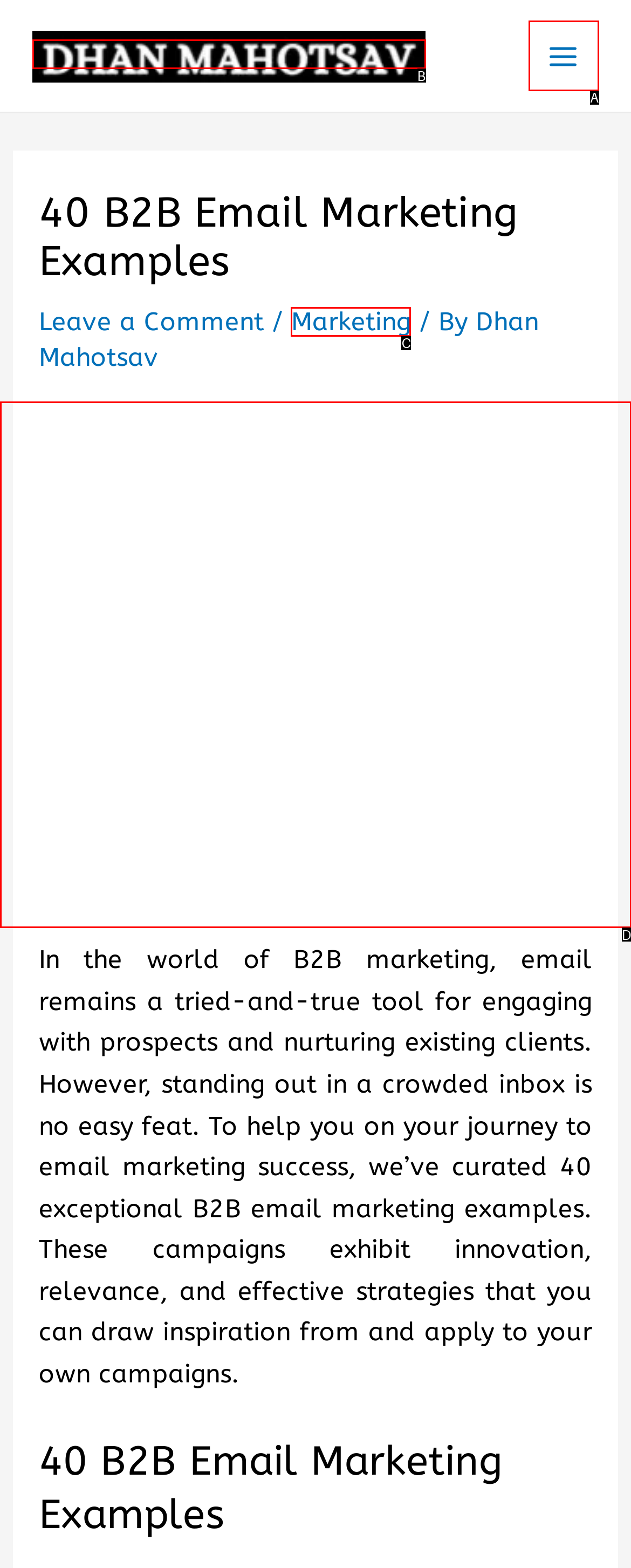Determine the HTML element that aligns with the description: Marketing
Answer by stating the letter of the appropriate option from the available choices.

C